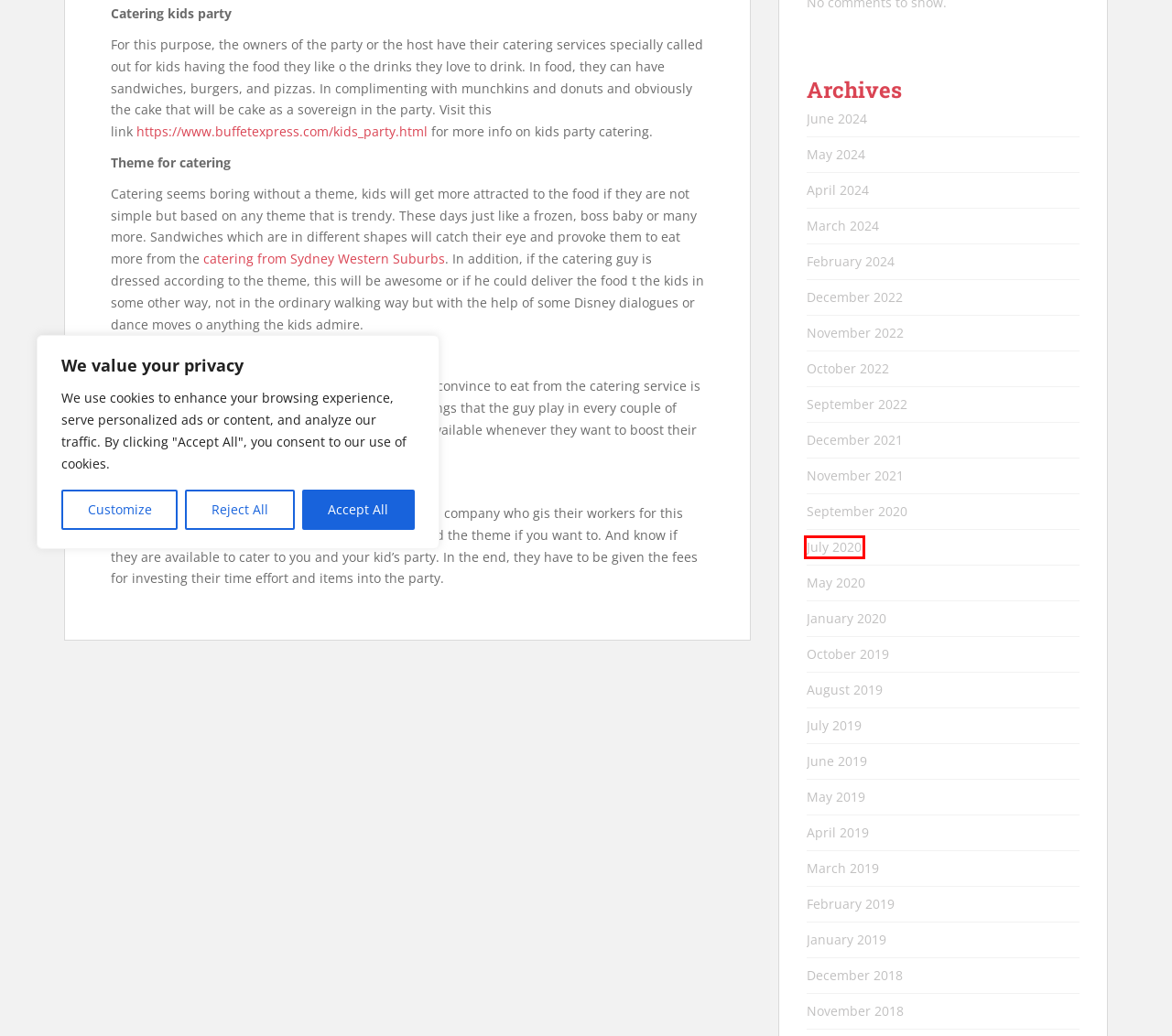You are looking at a screenshot of a webpage with a red bounding box around an element. Determine the best matching webpage description for the new webpage resulting from clicking the element in the red bounding box. Here are the descriptions:
A. April 2024 - Club Red With Charlie Hill
B. December 2021 - Club Red With Charlie Hill
C. December 2018 - Club Red With Charlie Hill
D. June 2024 - Club Red With Charlie Hill
E. November 2018 - Club Red With Charlie Hill
F. July 2020 - Club Red With Charlie Hill
G. October 2019 - Club Red With Charlie Hill
H. September 2022 - Club Red With Charlie Hill

F